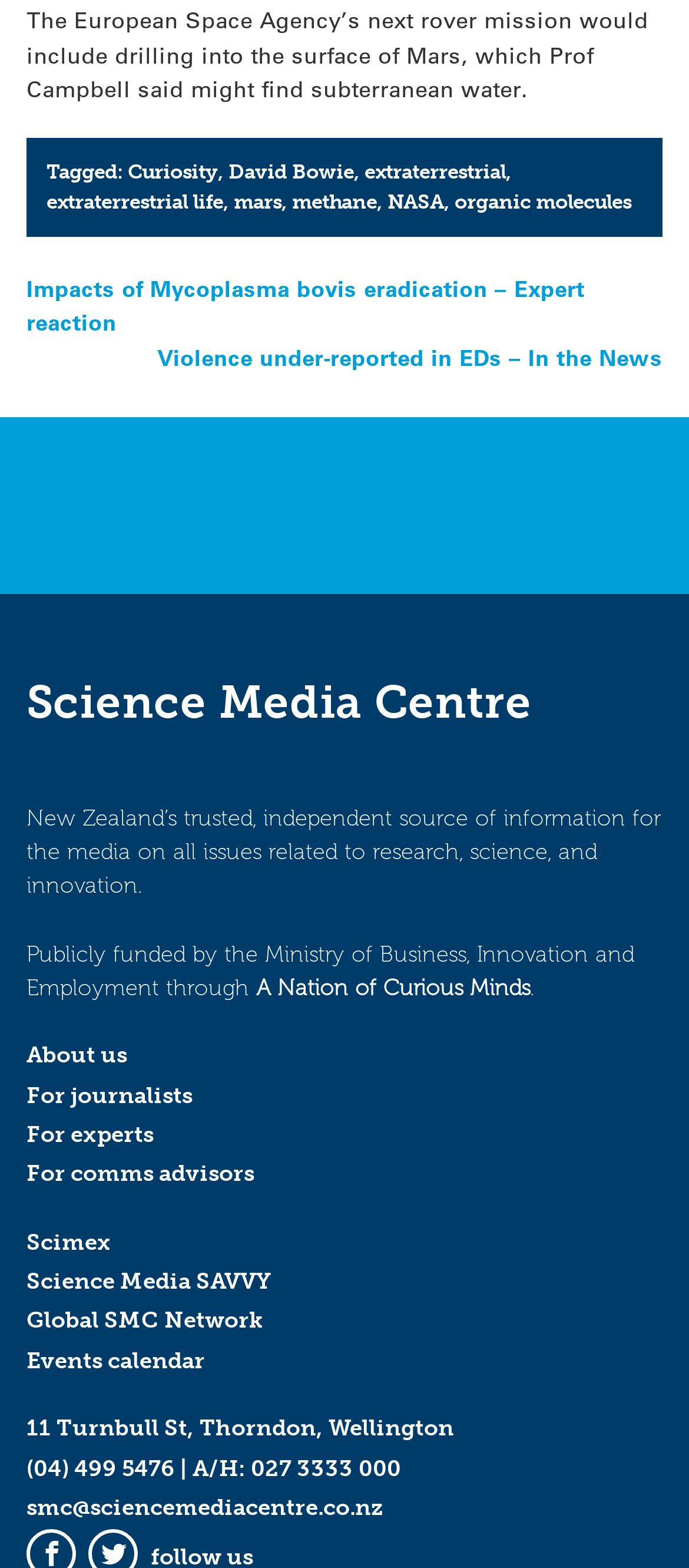What is the name of the organization?
Please utilize the information in the image to give a detailed response to the question.

The name of the organization can be found in the heading element with the text 'Science Media Centre', which is located near the top of the webpage.